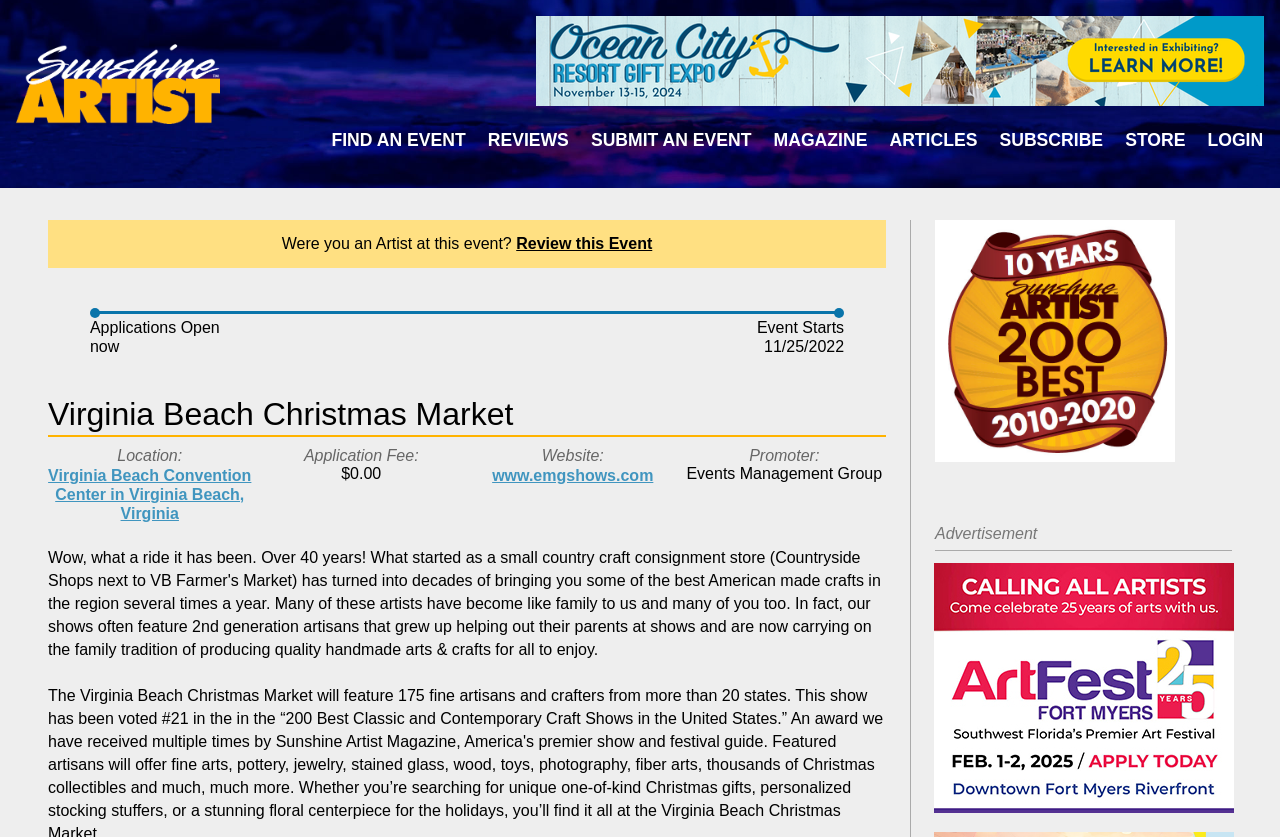Describe the webpage meticulously, covering all significant aspects.

This webpage appears to be a profile page for the "Virginia Beach Christmas Market" event, specifically designed for artists and makers to sell their art and crafts. At the top left corner, there is a logo of "Sunshine Artist" with a link to the website. 

Below the logo, there is a navigation menu with links to various sections, including "FIND AN EVENT", "REVIEWS", "SUBMIT AN EVENT", "MAGAZINE", "ARTICLES", "SUBSCRIBE", "STORE", and "LOGIN". 

The main content of the page is divided into sections. On the left side, there is a section with information about the event, including the application status ("Applications Open"), the event start date ("11/25/2022"), and the location ("Virginia Beach Convention Center in Virginia Beach, Virginia"). 

On the right side, there is a section with a call-to-action, asking artists if they were part of this event and encouraging them to review the event. 

Further down the page, there is a section with more details about the event, including the application fee ("$0.00"), the website of the event promoter ("www.emgshows.com"), and the promoter's name ("Events Management Group"). 

At the bottom of the page, there is an advertisement section with a link to another webpage.